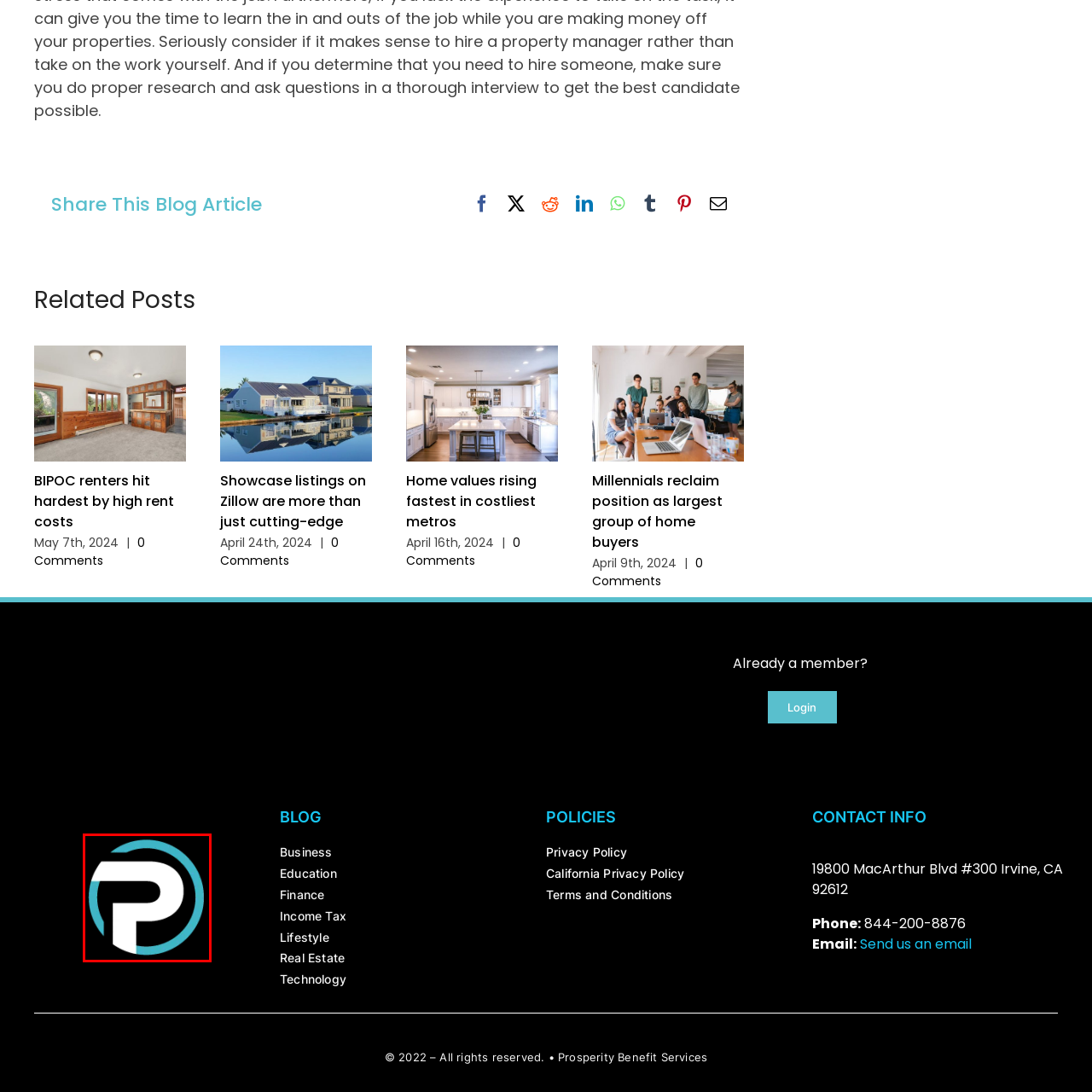Carefully examine the image inside the red box and generate a detailed caption for it.

The image features a logo design prominently displaying a stylized letter "P" encircled by a vibrant blue ring. This modern and graphic representation conveys a sense of professionalism and dynamic energy, making it suitable for branding in various contexts. The simplicity and boldness of the design suggest a focus on clarity and effective communication, aligning well with the values of innovation and service likely associated with the entity it represents. The clean aesthetic of the logo can easily adapt across different mediums, from digital platforms to printed materials, enhancing its versatility and impact.